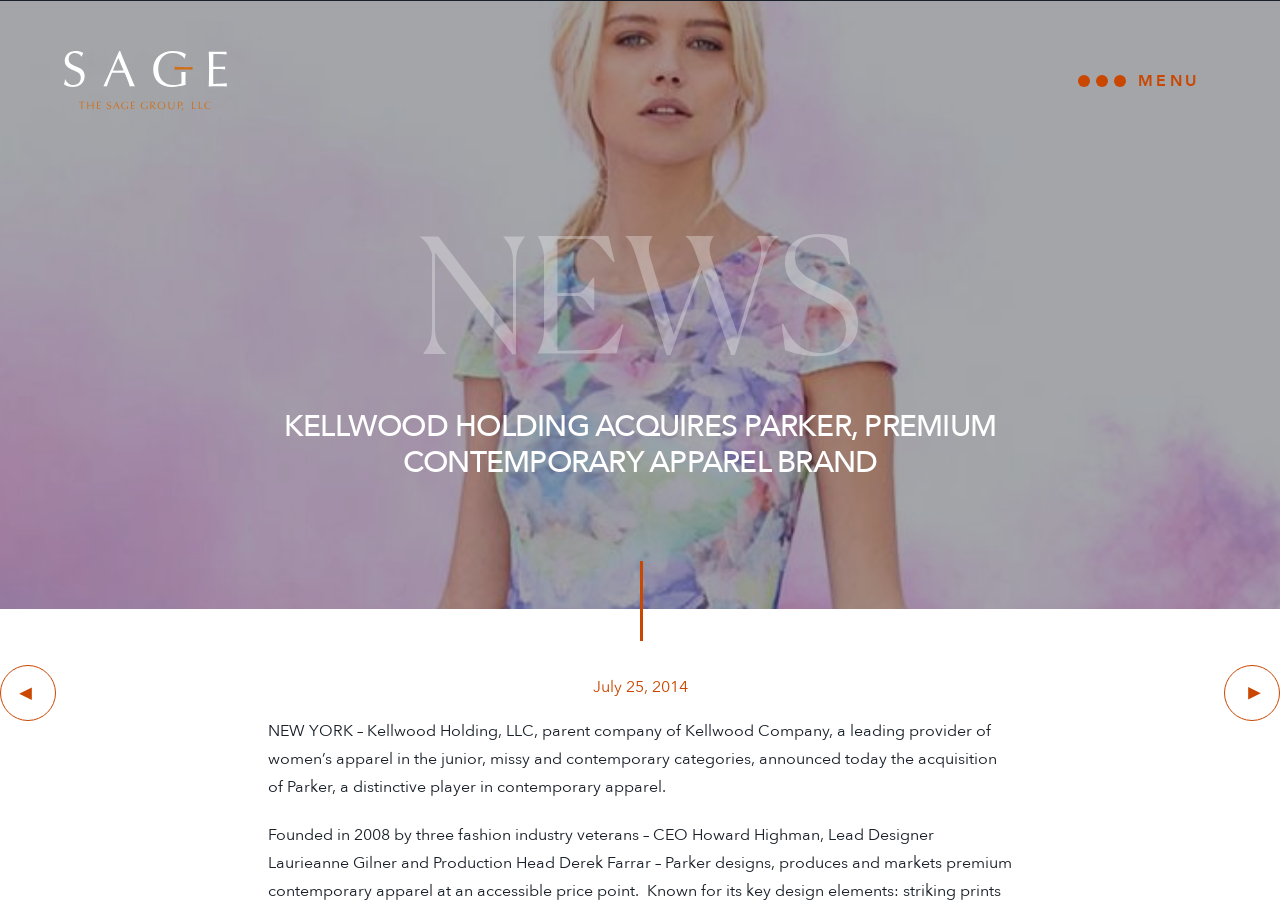Please answer the following question using a single word or phrase: 
What is the name of the company acquiring Parker?

Kellwood Holding